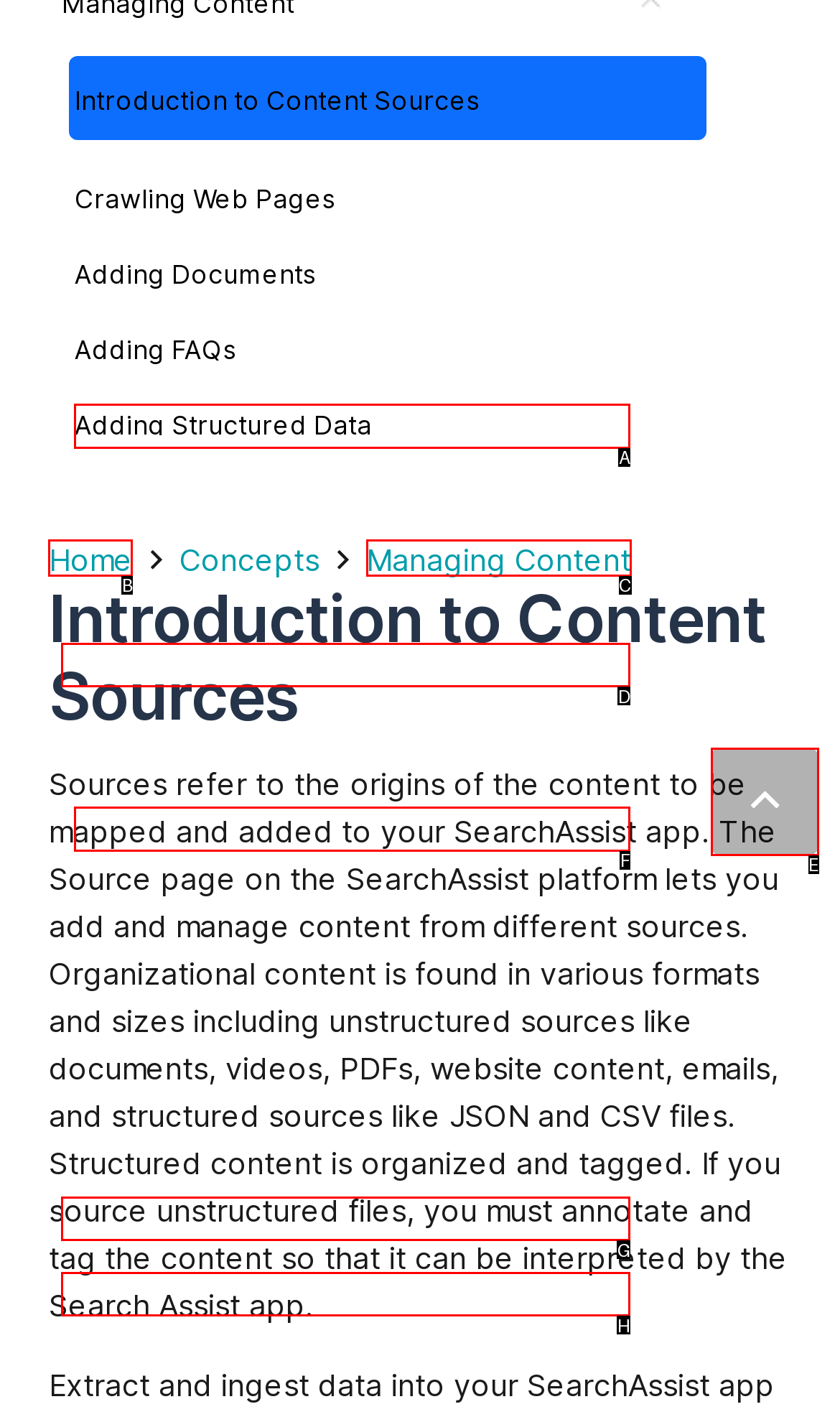Given the description: Managing Content, determine the corresponding lettered UI element.
Answer with the letter of the selected option.

C